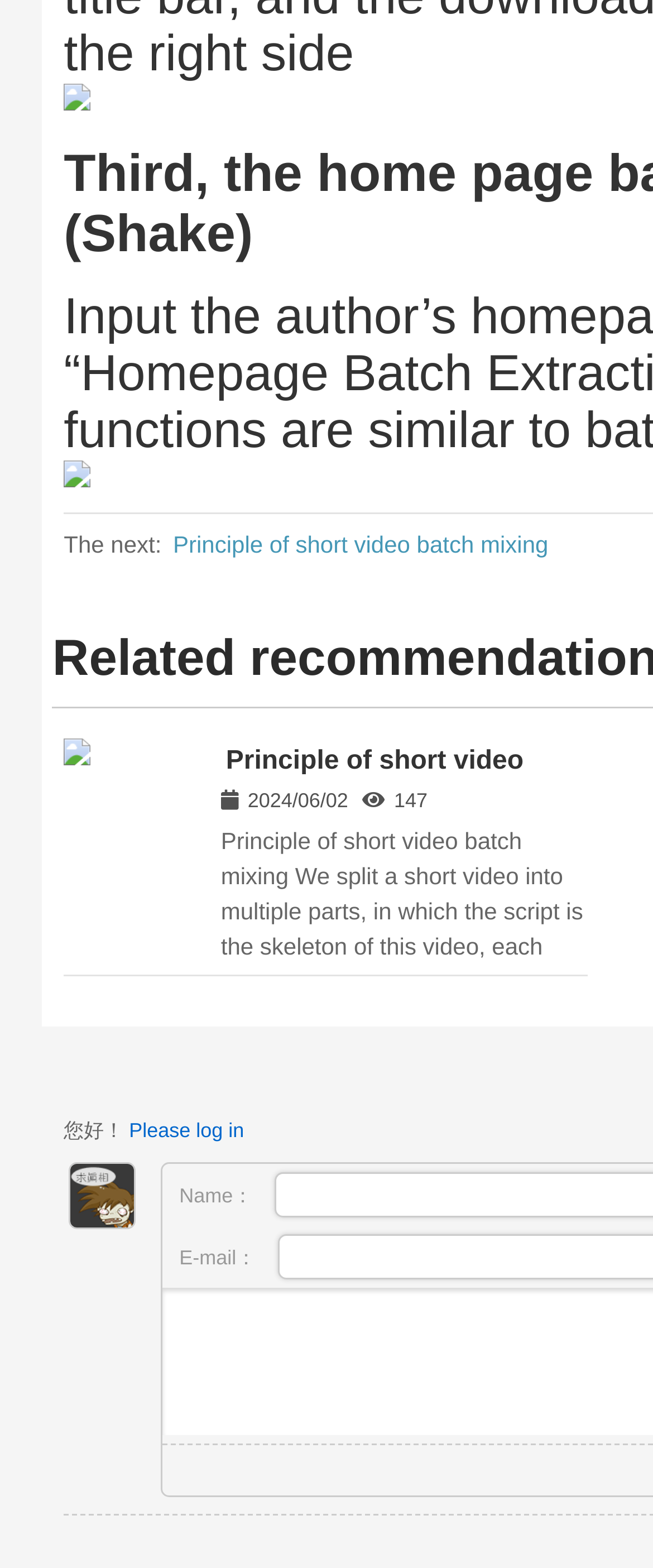What is the date of the article?
Answer the question with a detailed explanation, including all necessary information.

I found the date of the article by looking at the time element which contains the text '2024/06/02'.